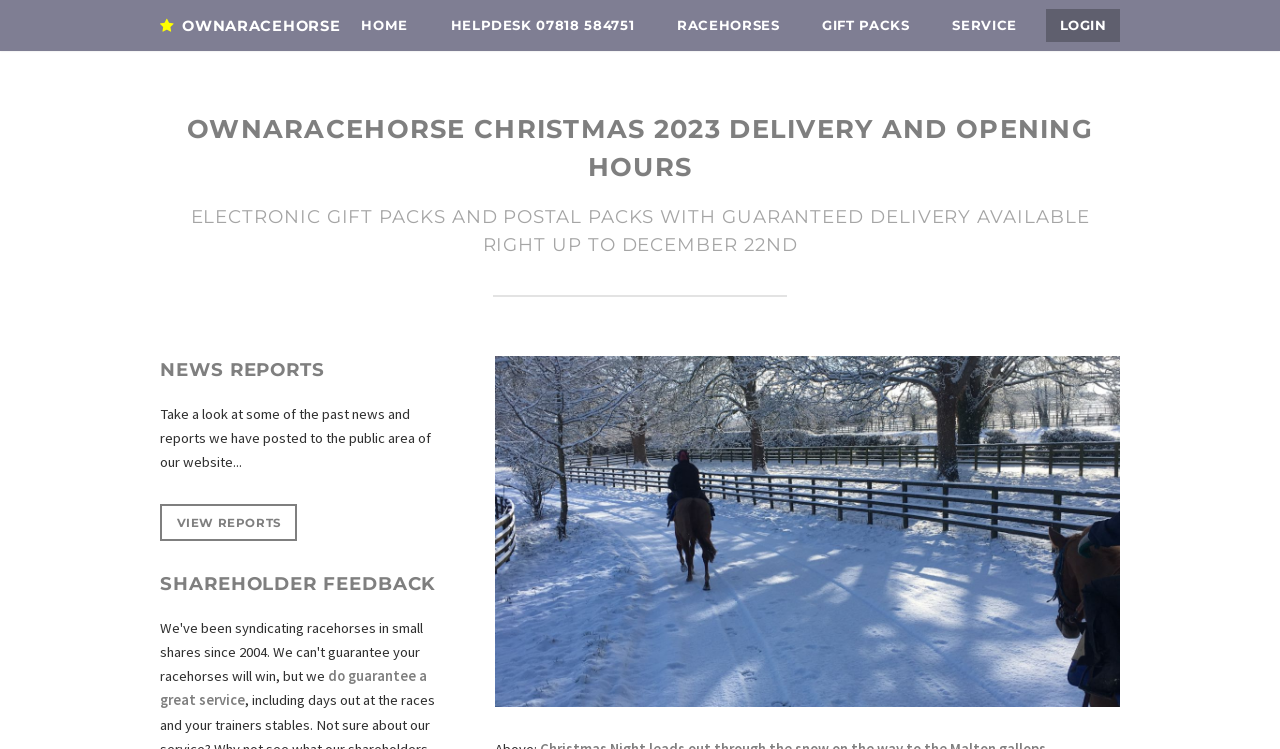What is the topic of the news reports?
Answer the question with a detailed and thorough explanation.

The 'NEWS REPORTS' heading and the surrounding text suggest that the news reports are related to racehorse ownership, possibly updates or news about the racehorses or the ownership experience.